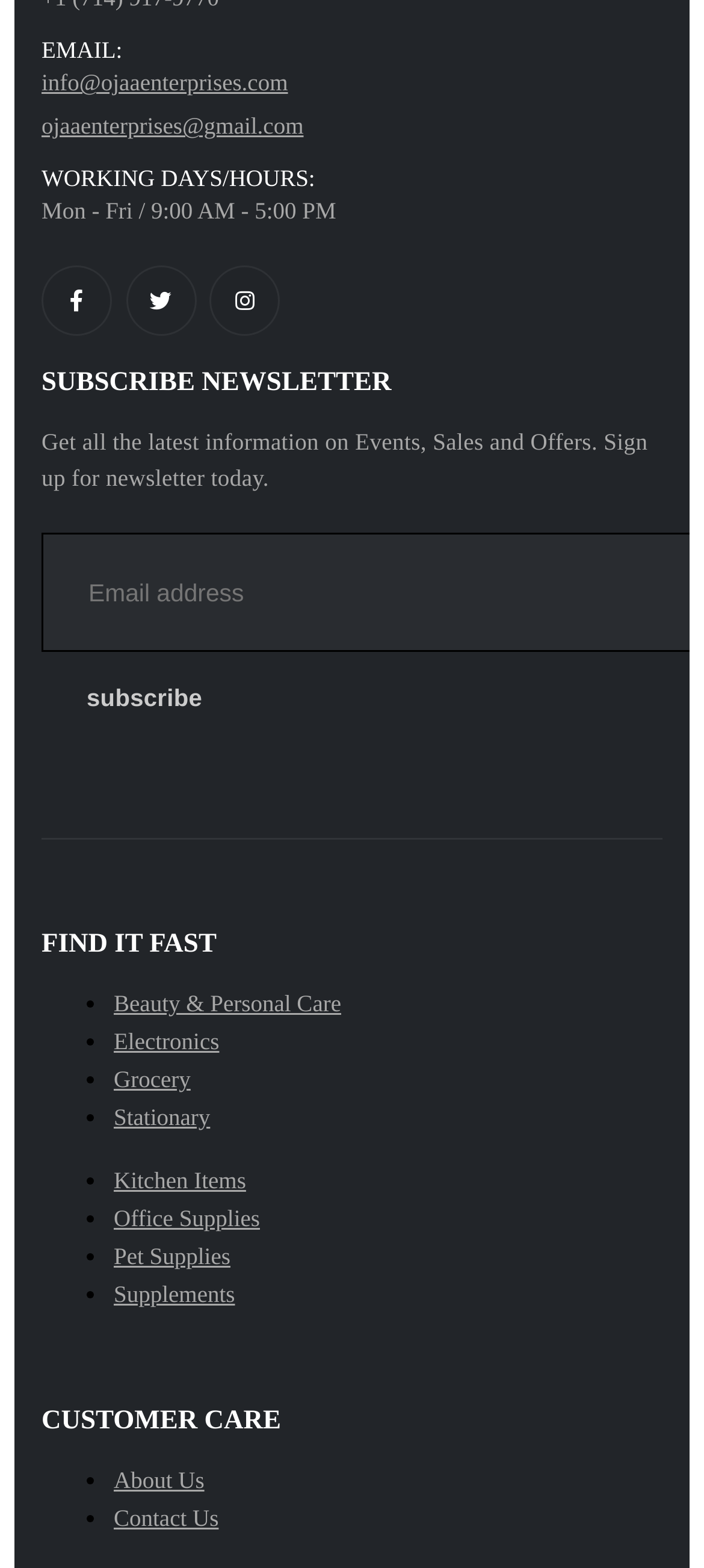Determine the bounding box coordinates for the clickable element required to fulfill the instruction: "Follow on Facebook". Provide the coordinates as four float numbers between 0 and 1, i.e., [left, top, right, bottom].

[0.059, 0.169, 0.159, 0.214]